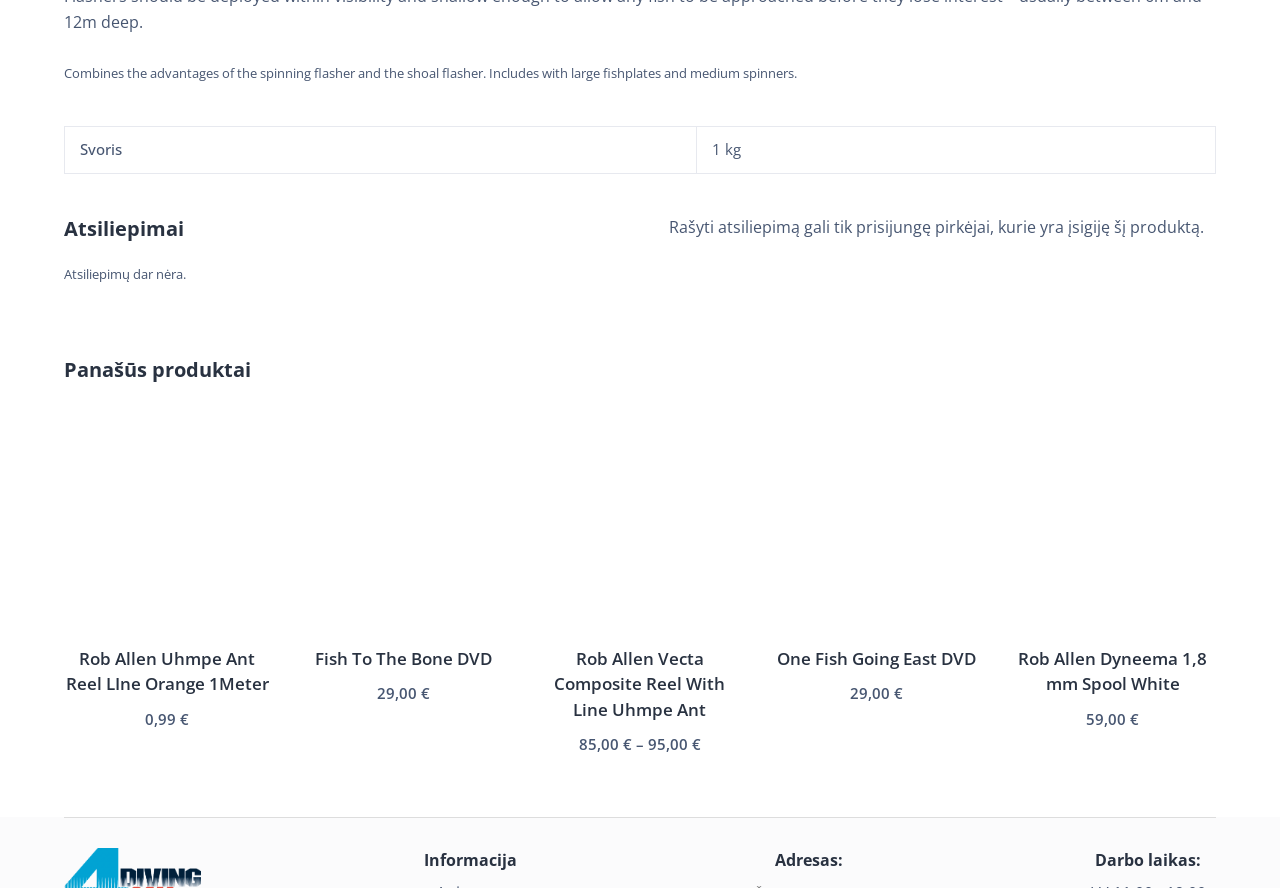Answer the question with a single word or phrase: 
How many reviews are there for the product?

0